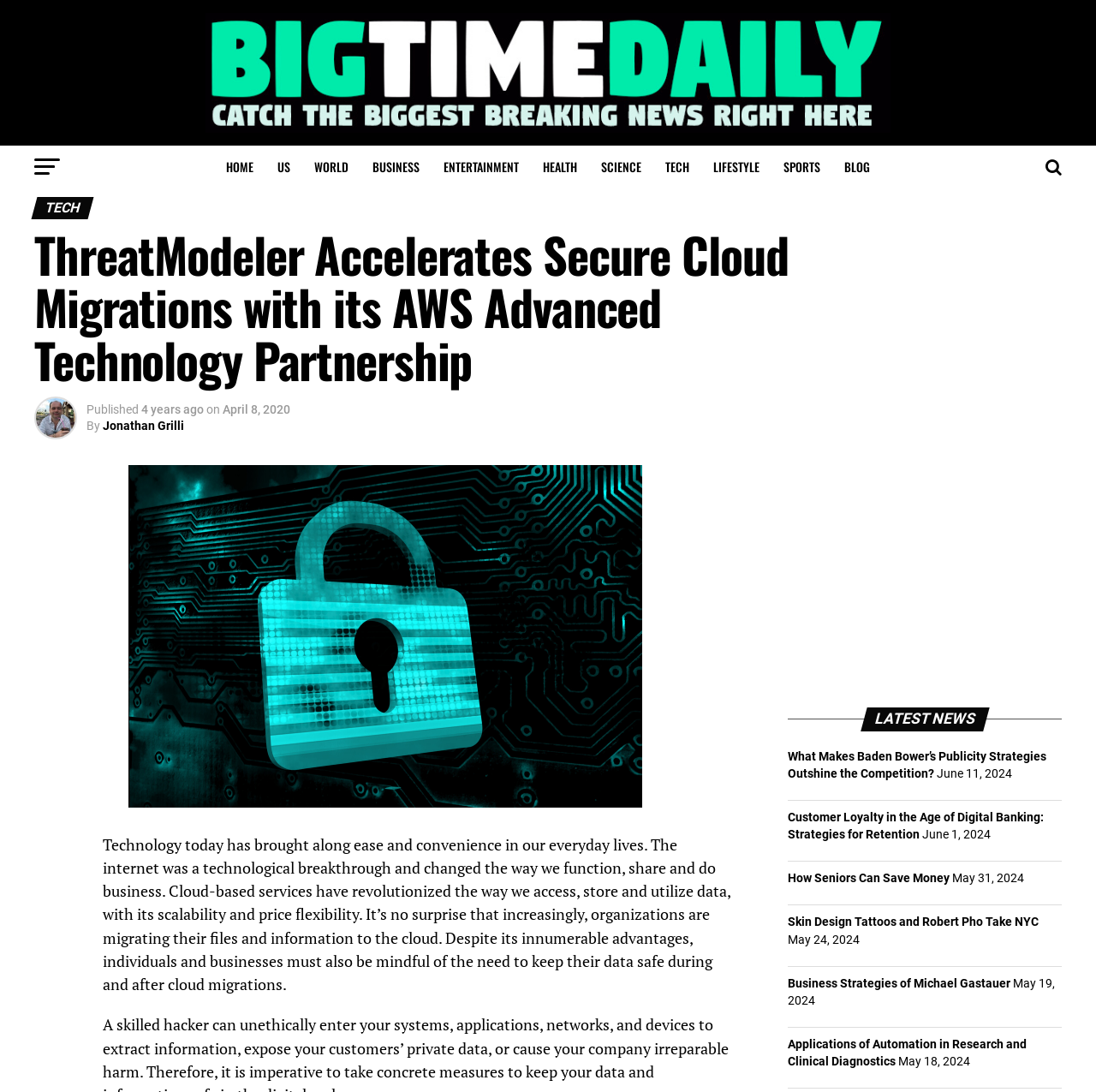Please find the bounding box coordinates of the clickable region needed to complete the following instruction: "Check the latest news". The bounding box coordinates must consist of four float numbers between 0 and 1, i.e., [left, top, right, bottom].

[0.719, 0.648, 0.969, 0.669]